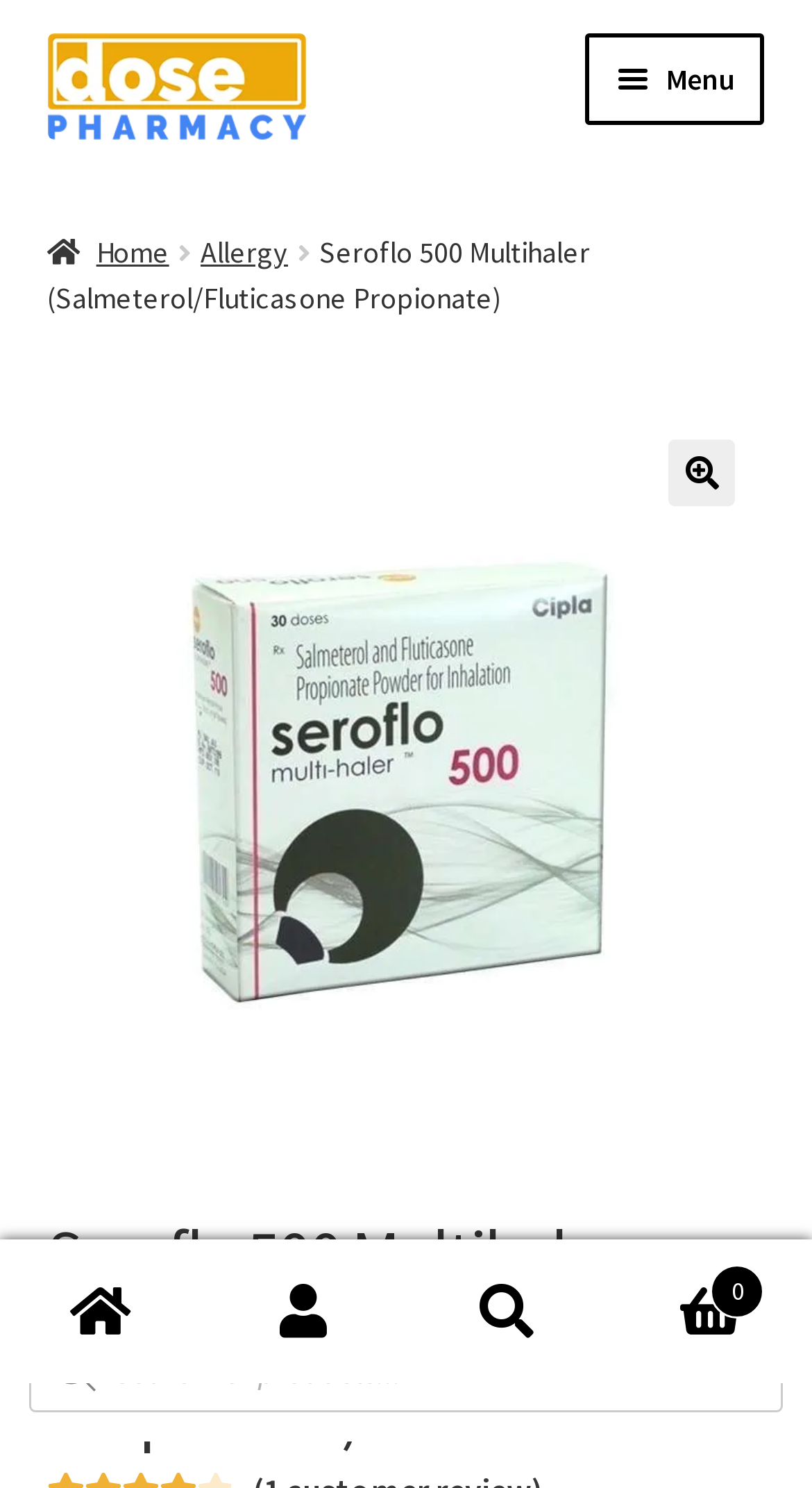What is the current number of items in the cart?
Answer the question with a single word or phrase, referring to the image.

0